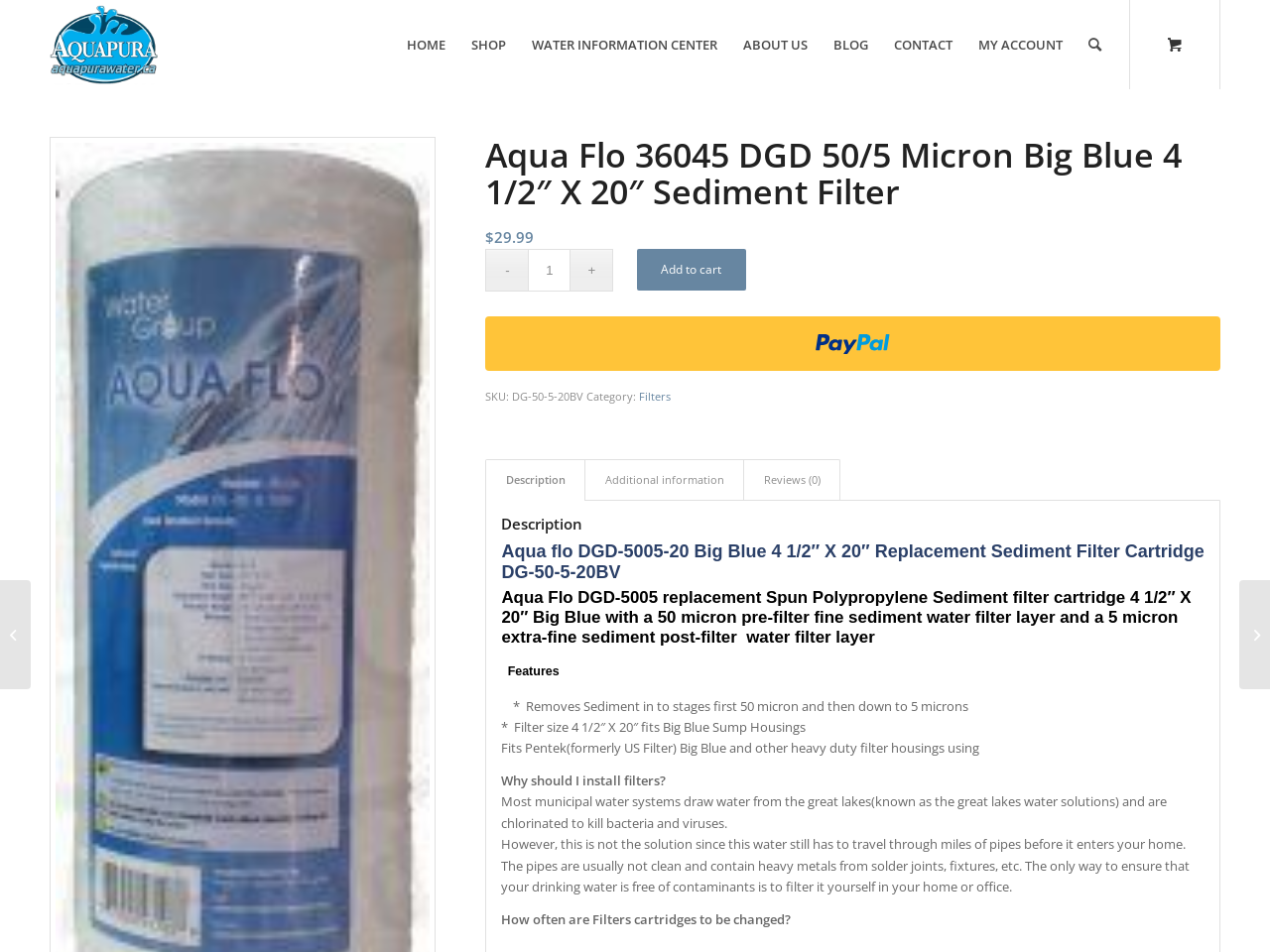Find the bounding box coordinates of the UI element according to this description: "Add to cart".

[0.501, 0.262, 0.587, 0.305]